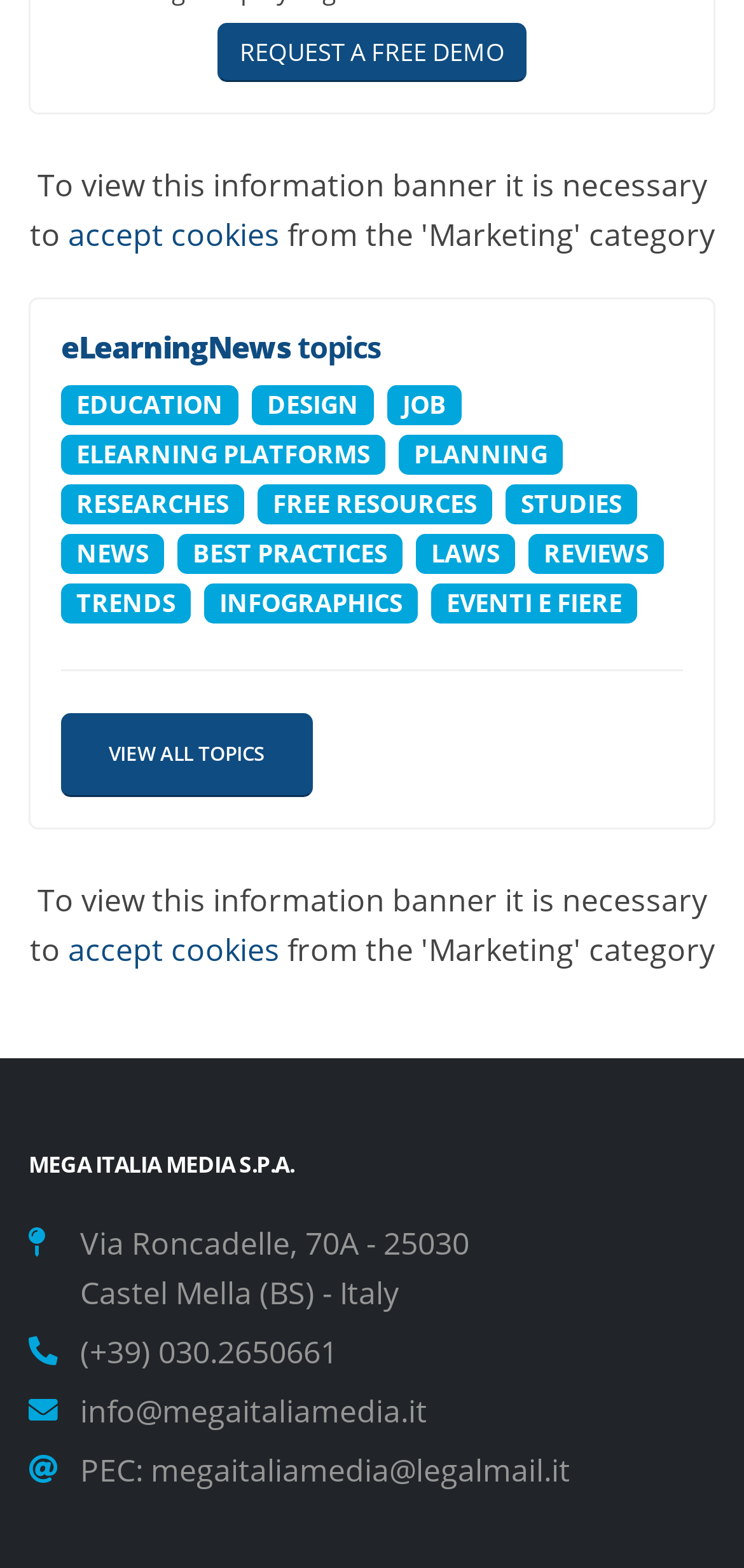Select the bounding box coordinates of the element I need to click to carry out the following instruction: "View eLearningNews topics".

[0.082, 0.21, 0.918, 0.233]